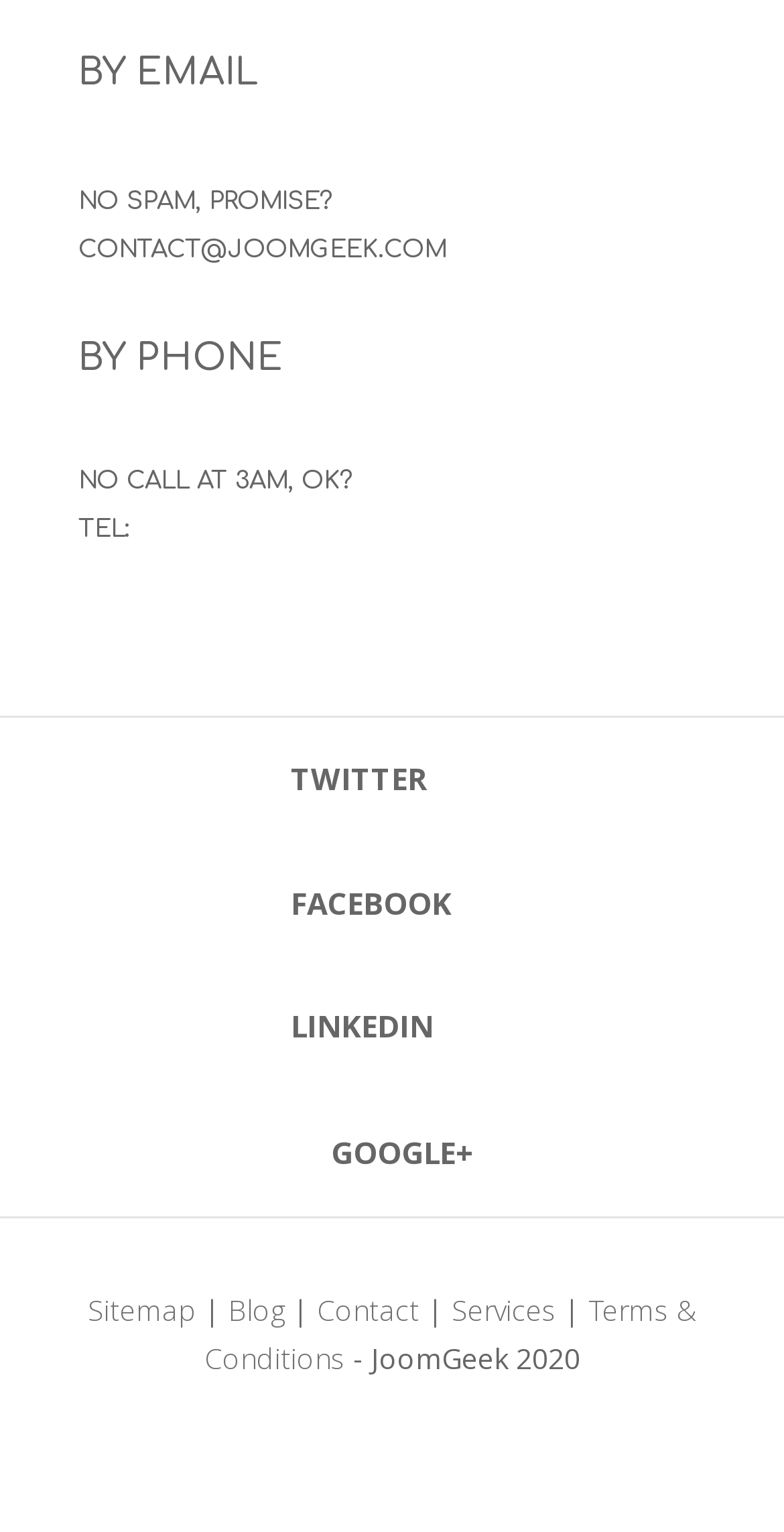What social media platforms are listed?
Answer briefly with a single word or phrase based on the image.

Twitter, Facebook, LinkedIn, Google+